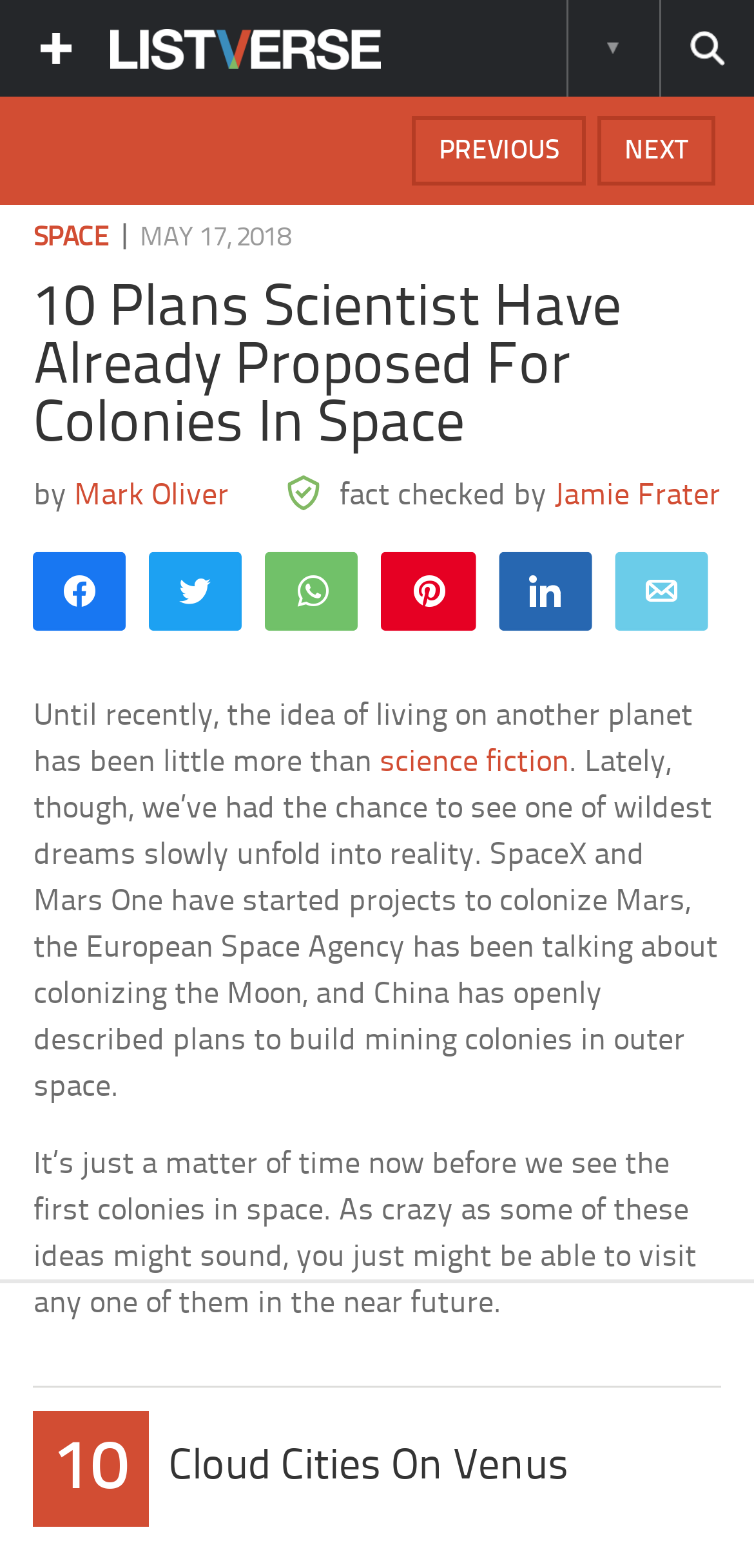Can you look at the image and give a comprehensive answer to the question:
What is the purpose of the links at the top?

The links at the top, such as 'Search this site', 'Show More Information', and 'Show Mobile Navigation', are likely used for navigation purposes, allowing users to access different parts of the website.